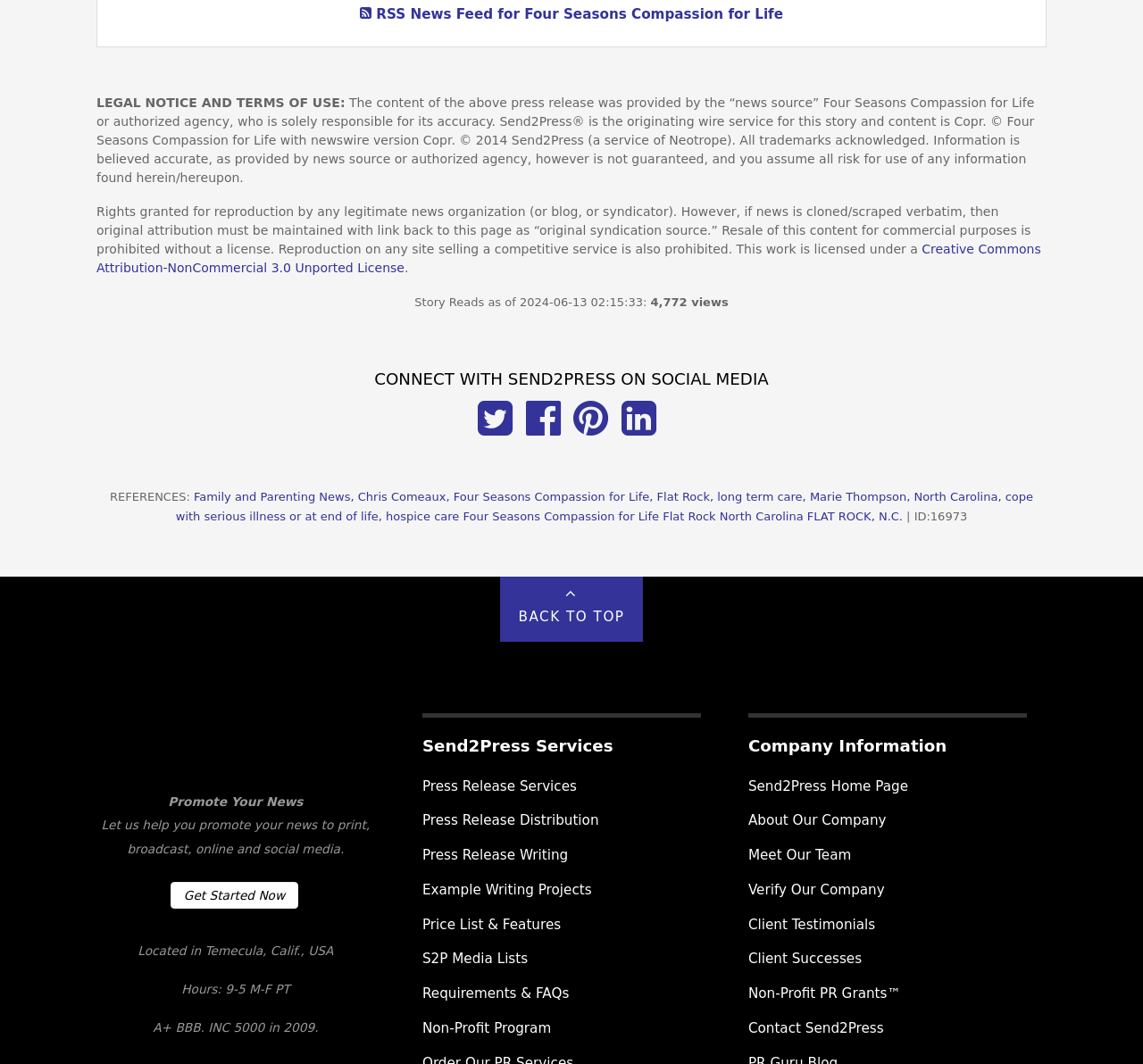Please respond to the question with a concise word or phrase:
What is the location of the organization Send2Press?

Temecula, Calif., USA